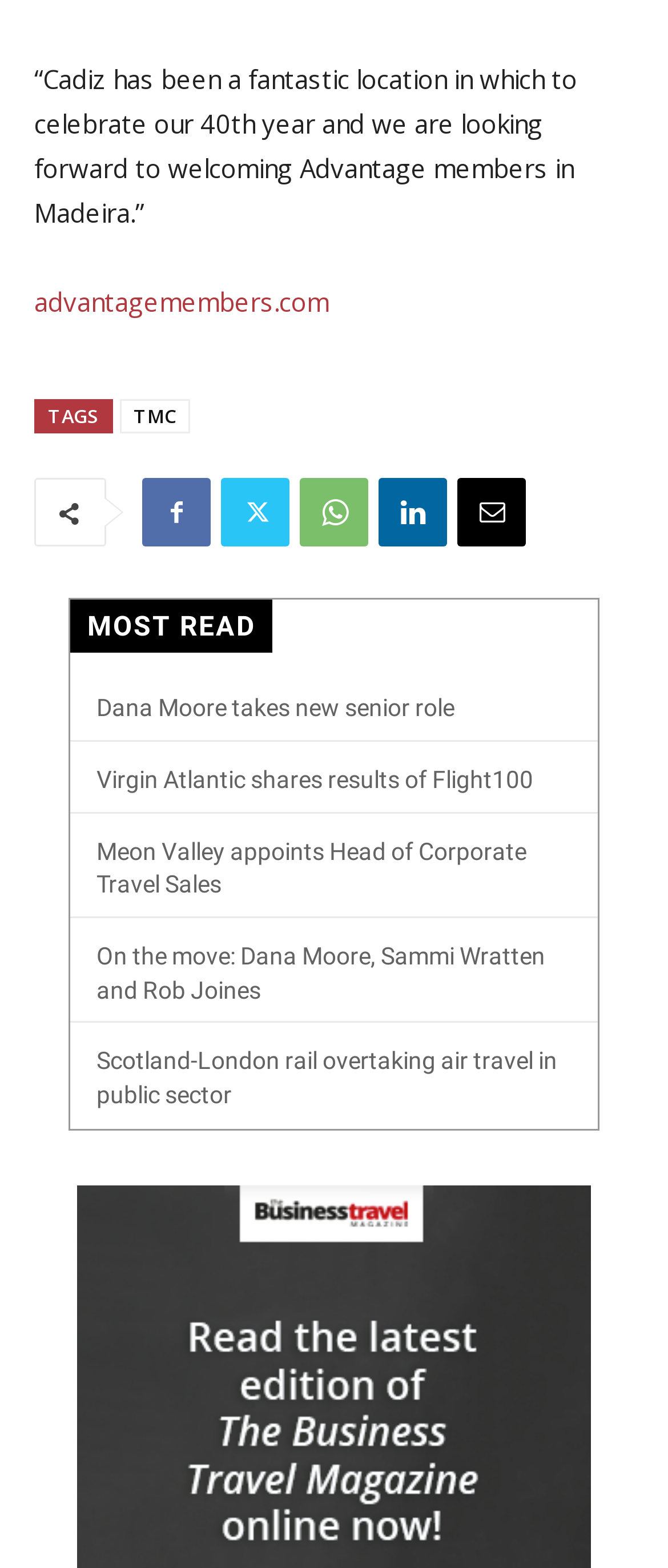Locate the bounding box coordinates of the area to click to fulfill this instruction: "learn about Meon Valley's new Head of Corporate Travel Sales". The bounding box should be presented as four float numbers between 0 and 1, in the order [left, top, right, bottom].

[0.145, 0.534, 0.788, 0.573]